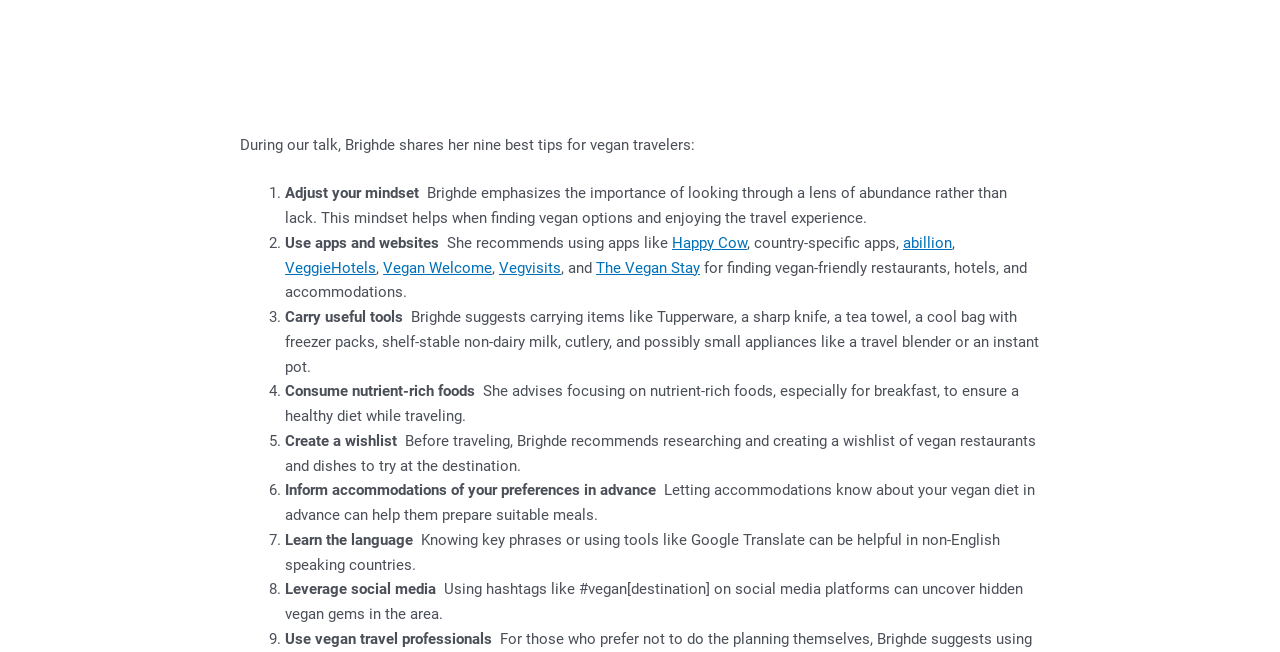Using the element description: "A True Dev", determine the bounding box coordinates. The coordinates should be in the format [left, top, right, bottom], with values between 0 and 1.

None